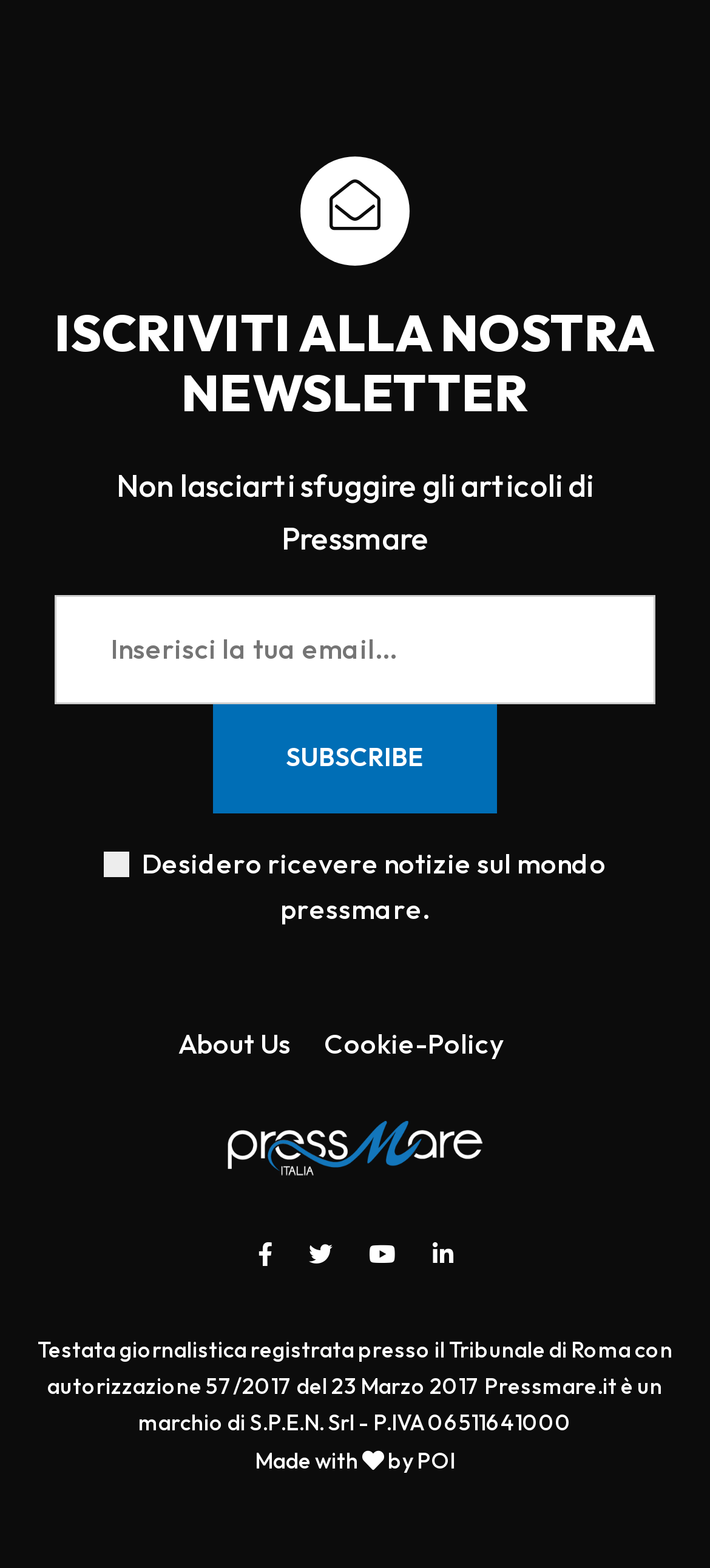Locate the bounding box coordinates of the element to click to perform the following action: 'Check the box to receive news about Pressmare'. The coordinates should be given as four float values between 0 and 1, in the form of [left, top, right, bottom].

[0.146, 0.543, 0.182, 0.559]